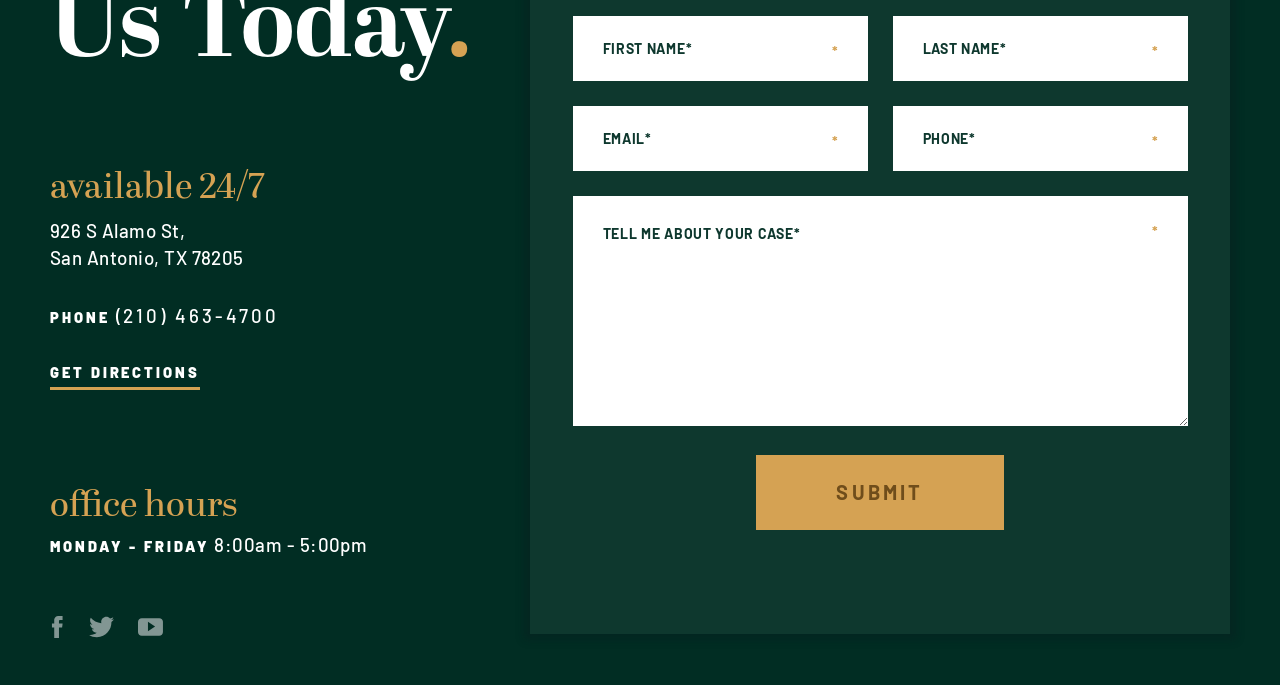Provide your answer to the question using just one word or phrase: What is the address of the location?

926 S Alamo St, San Antonio, TX 78205